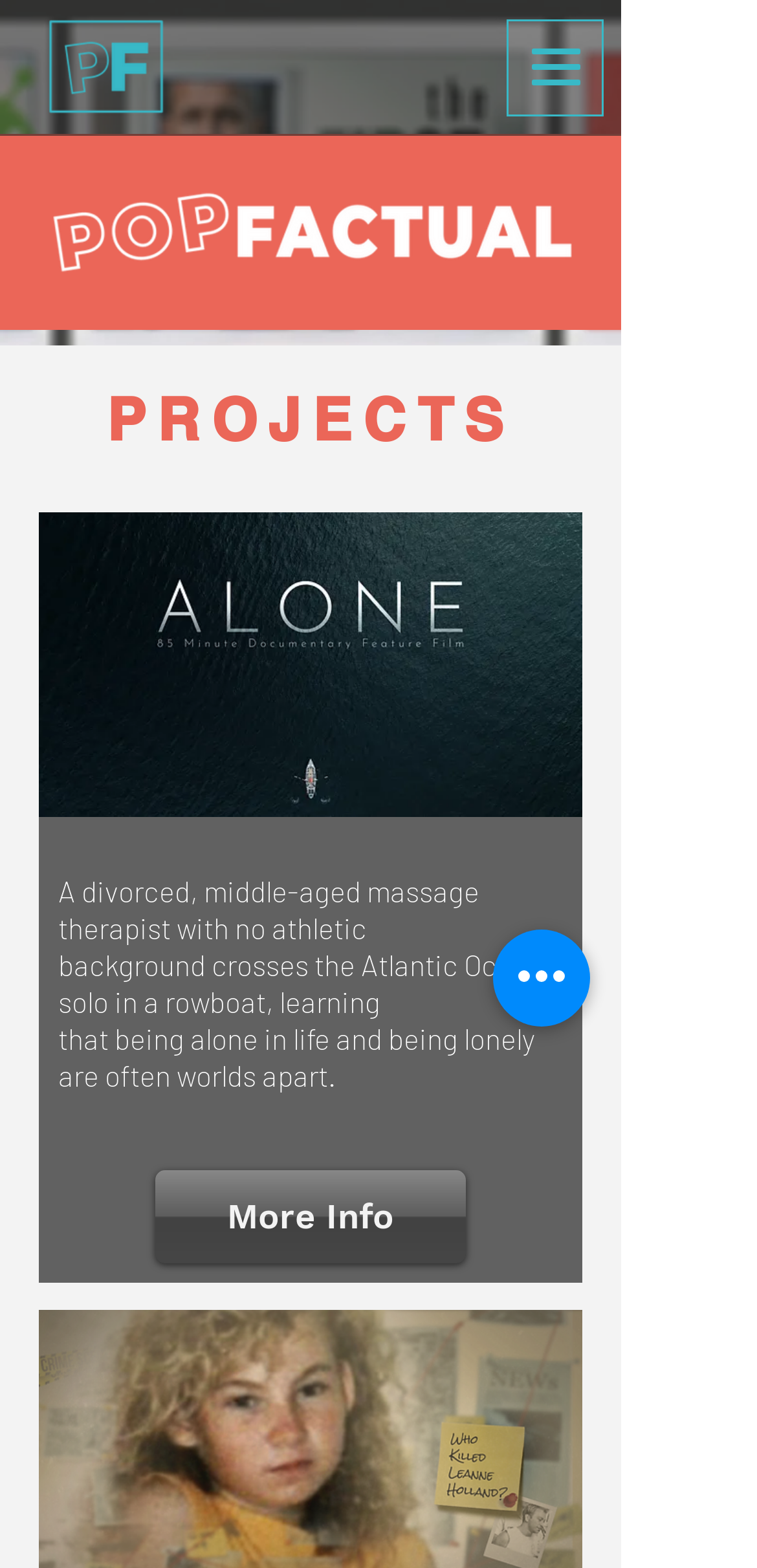What is the position of the button 'Open navigation menu'?
Respond to the question with a single word or phrase according to the image.

top-right